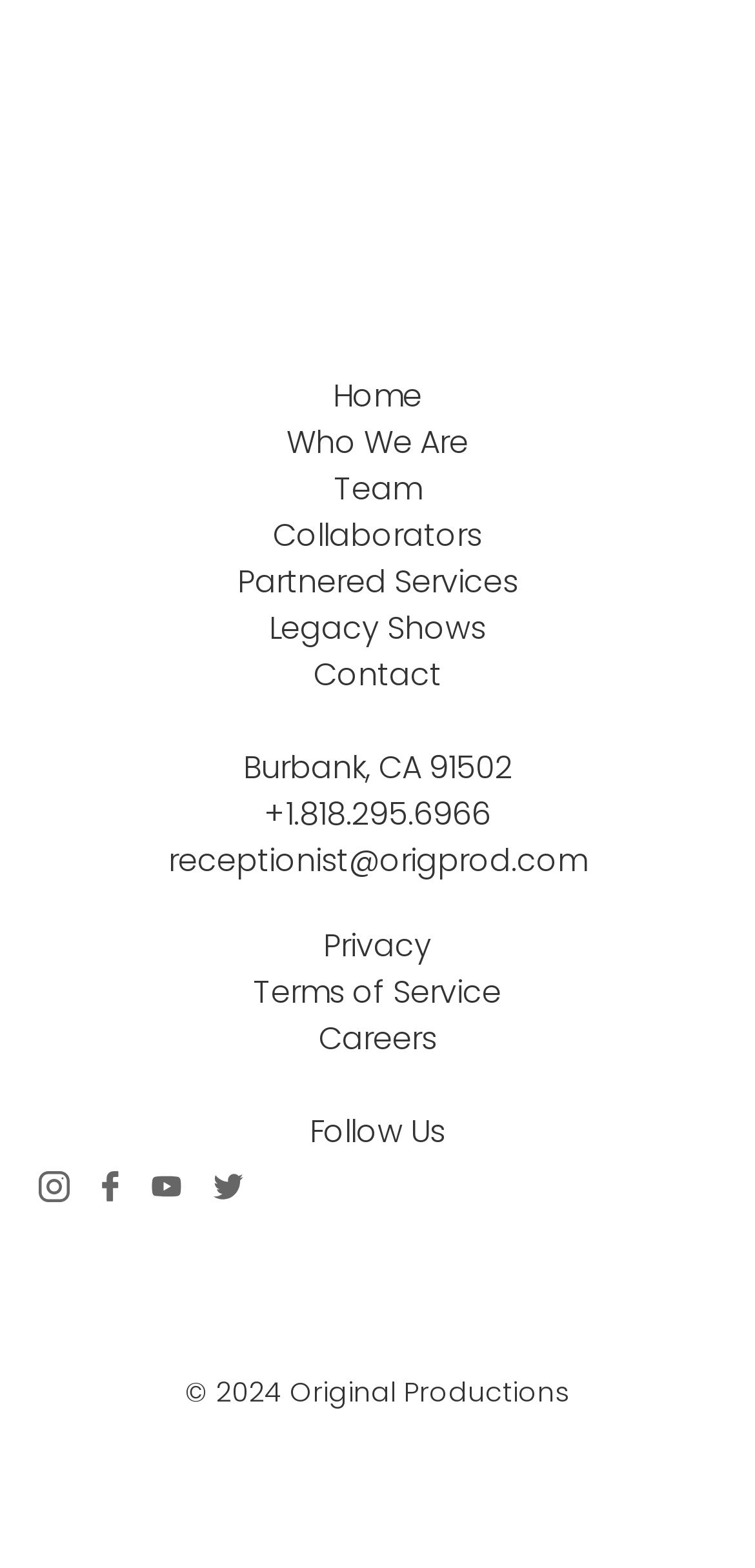Locate the UI element described by alt="Linkedin icon" and provide its bounding box coordinates. Use the format (top-left x, top-left y, bottom-right x, bottom-right y) with all values as floating point numbers between 0 and 1.

[0.659, 0.747, 0.949, 0.806]